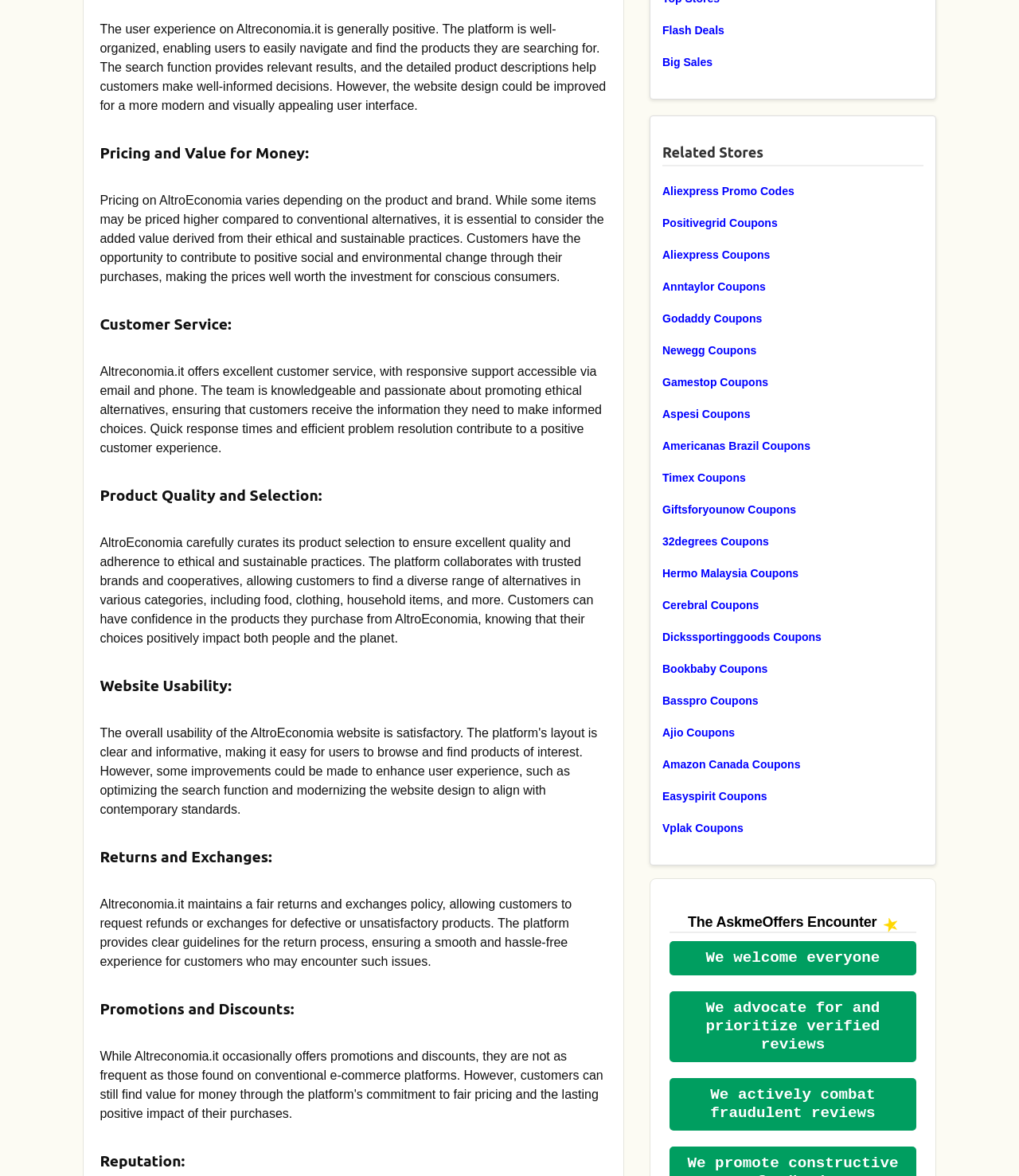Please locate the bounding box coordinates of the element that should be clicked to achieve the given instruction: "Click on 'Big Sales'".

[0.65, 0.042, 0.906, 0.063]